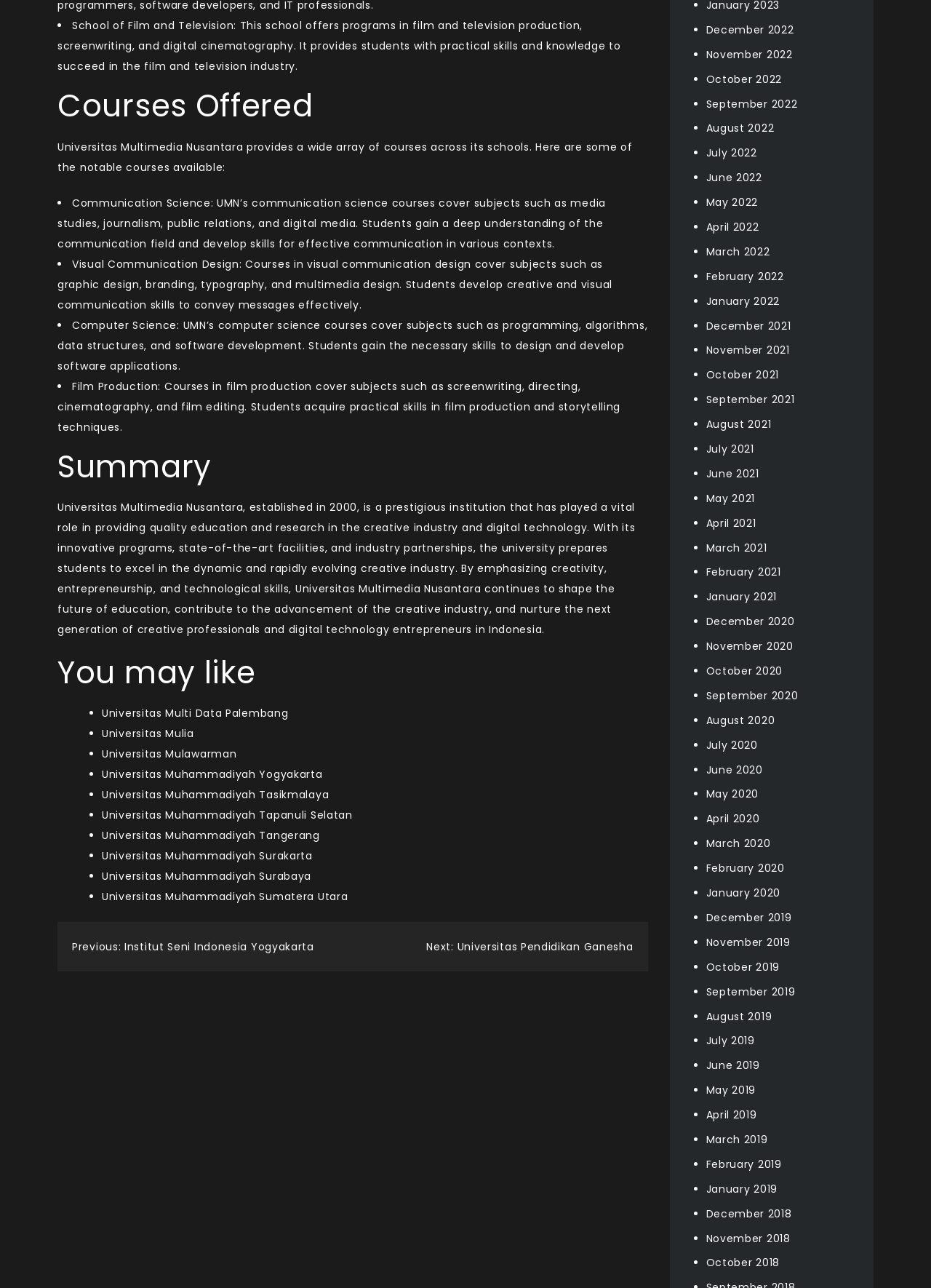Indicate the bounding box coordinates of the element that must be clicked to execute the instruction: "Search for something". The coordinates should be given as four float numbers between 0 and 1, i.e., [left, top, right, bottom].

None